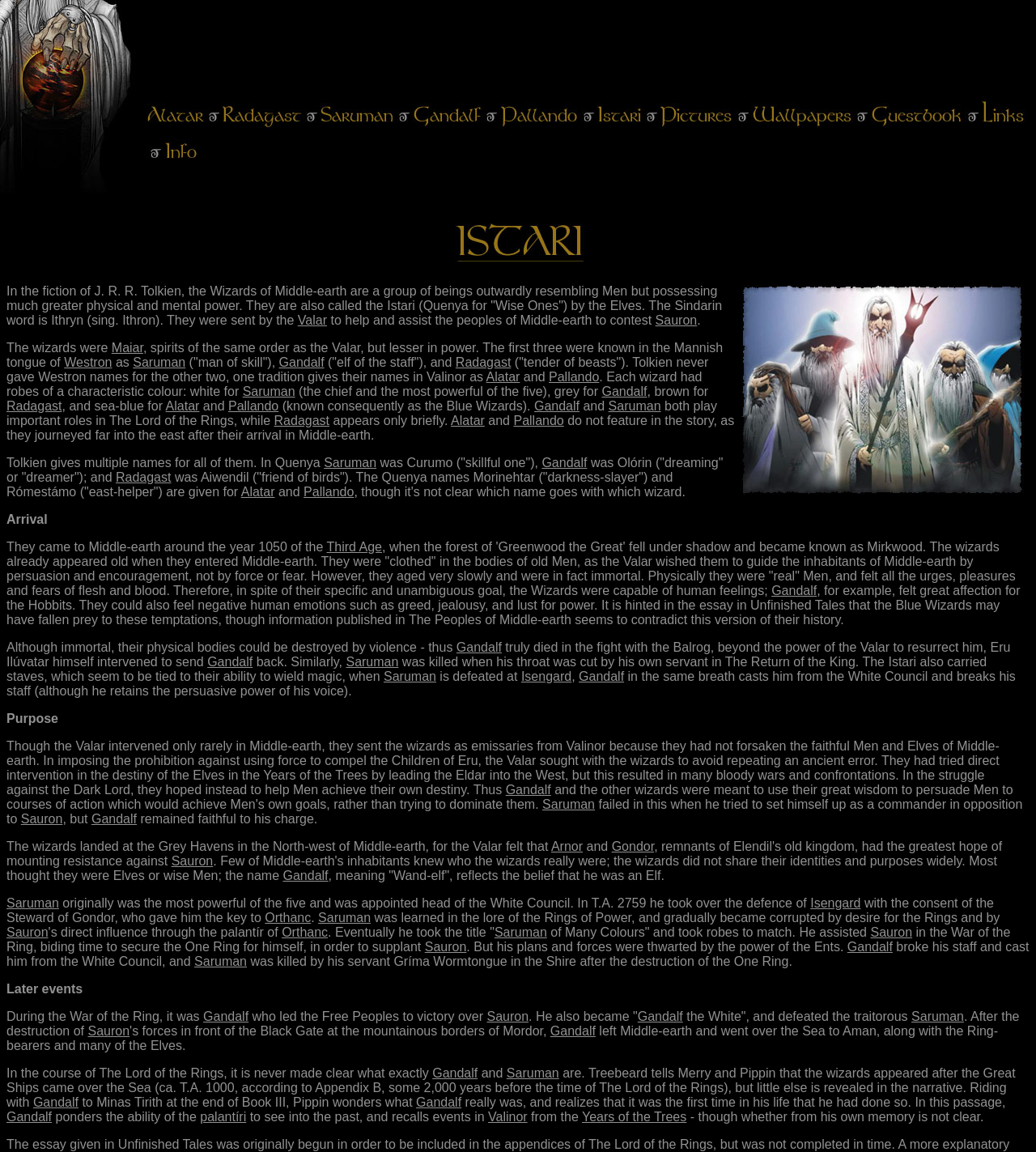Please determine the bounding box coordinates of the element's region to click in order to carry out the following instruction: "Learn about Istari". The coordinates should be four float numbers between 0 and 1, i.e., [left, top, right, bottom].

[0.576, 0.105, 0.62, 0.117]